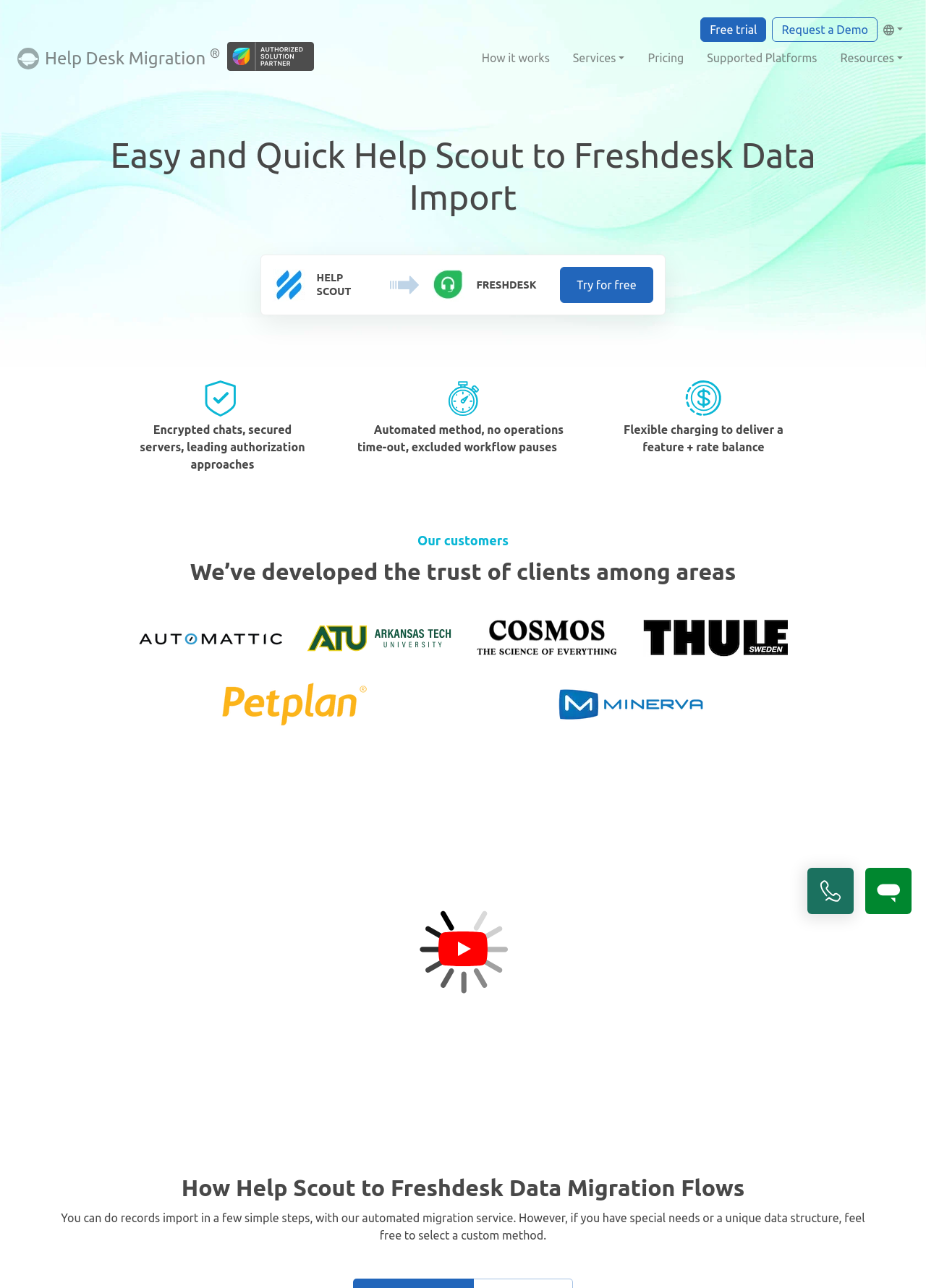Provide a comprehensive description of the webpage.

The webpage is about migrating data from Help Scout to Freshdesk and vice versa using an automated migration solution. At the top, there is a navigation menu with links to "How it works", "Pricing", "Supported Platforms", and "Resources". Below the navigation menu, there is a heading that reads "Easy and Quick Help Scout to Freshdesk Data Import". 

On the left side, there are two logos, one for Help Scout and one for Freshdesk, with a button "Try for free" in between. Below the logos, there are three paragraphs of text describing the benefits of the migration service, including encrypted chats, automated methods, and flexible charging.

On the right side, there is a section titled "Our customers" with six logos of various companies, including Automattic, Arkansas Tech University, Cosmos, Thule, Petplan, and Minerva. 

Below the customer logos, there is a link to an article titled "Help Scout vs Freshdesk: Which HIPAA Compliant Software Worth It?" with a related image. 

Further down, there is a heading that reads "How Help Scout to Freshdesk Data Migration Flows" followed by a paragraph of text describing the migration process. At the bottom, there are two links, one to "Request a meeting" and another with an SVG image of a phone.